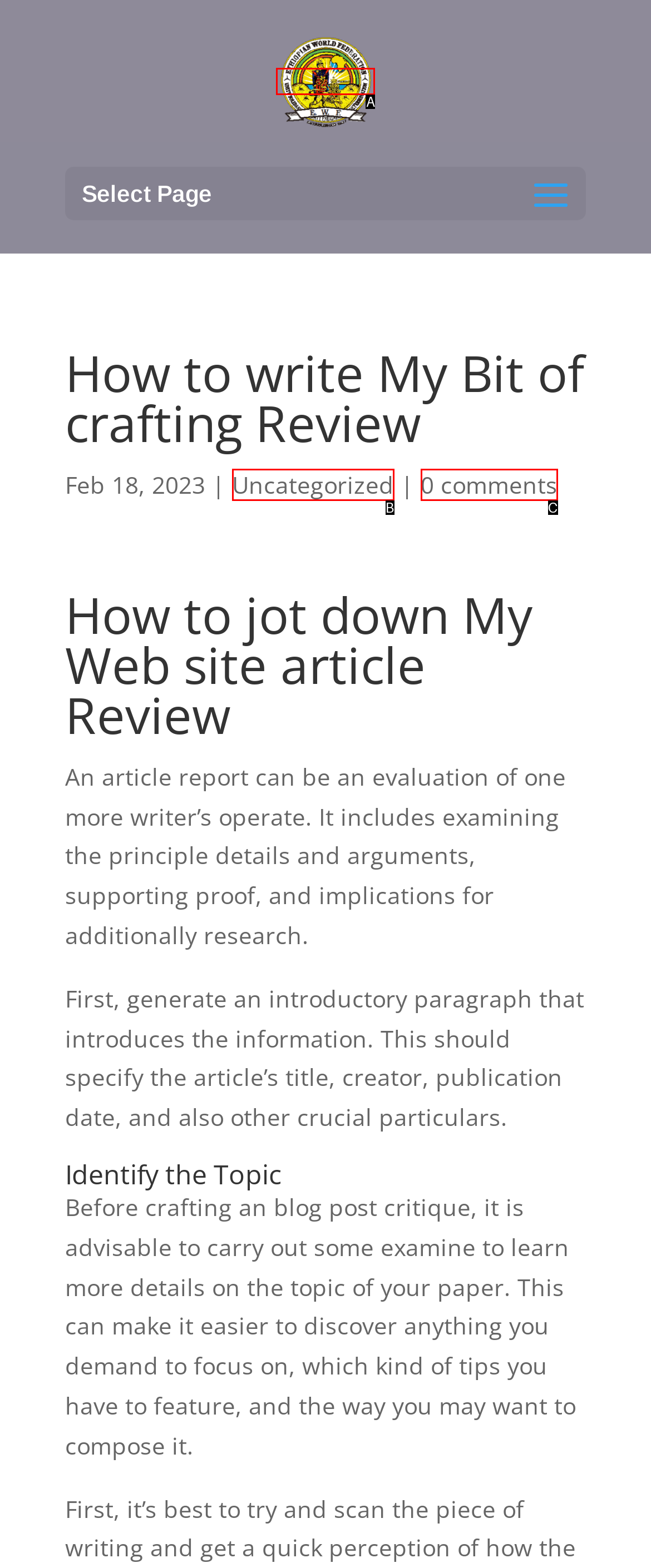Find the HTML element that corresponds to the description: 0 comments. Indicate your selection by the letter of the appropriate option.

C